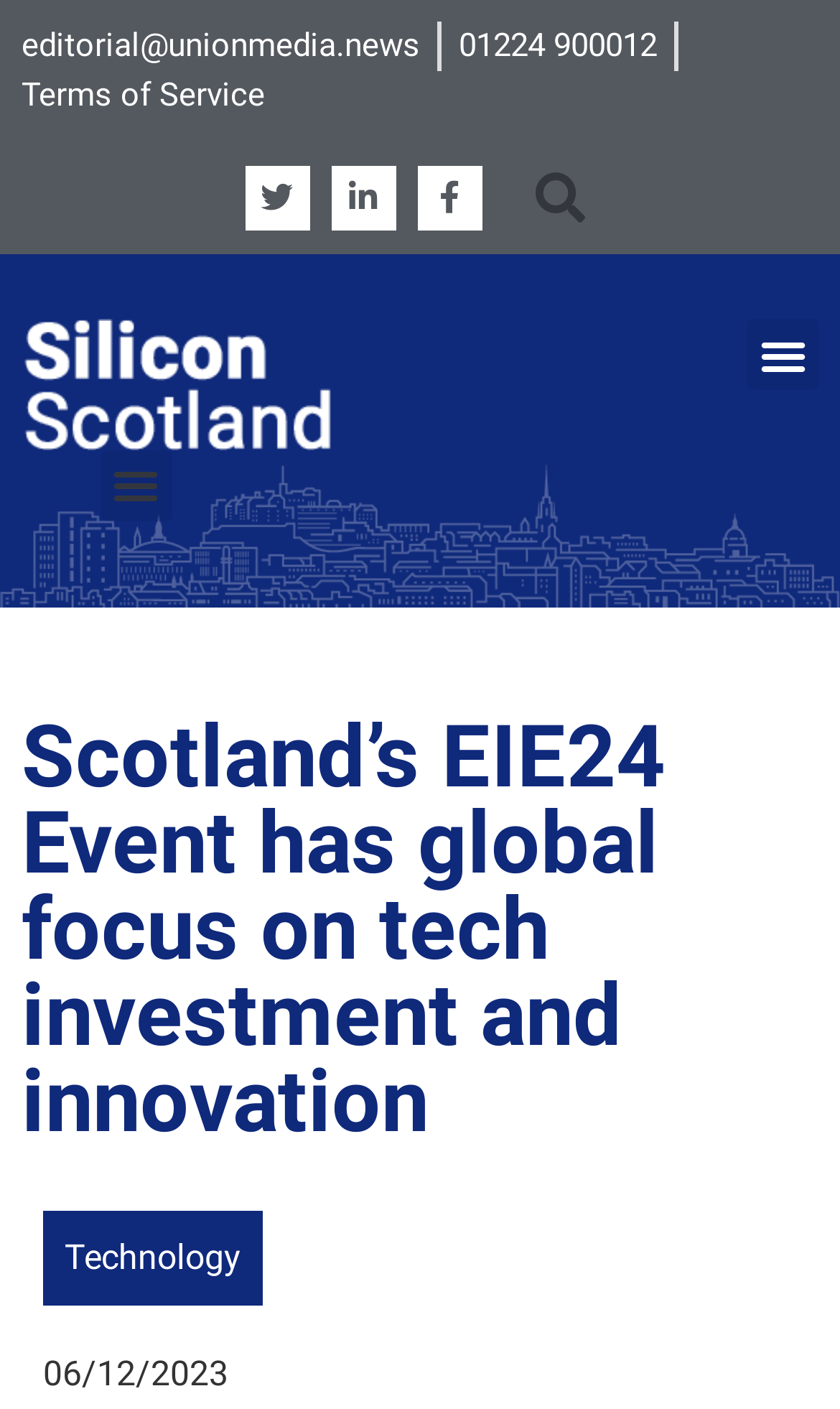Please provide the bounding box coordinates for the element that needs to be clicked to perform the following instruction: "View terms of service". The coordinates should be given as four float numbers between 0 and 1, i.e., [left, top, right, bottom].

[0.026, 0.05, 0.315, 0.084]